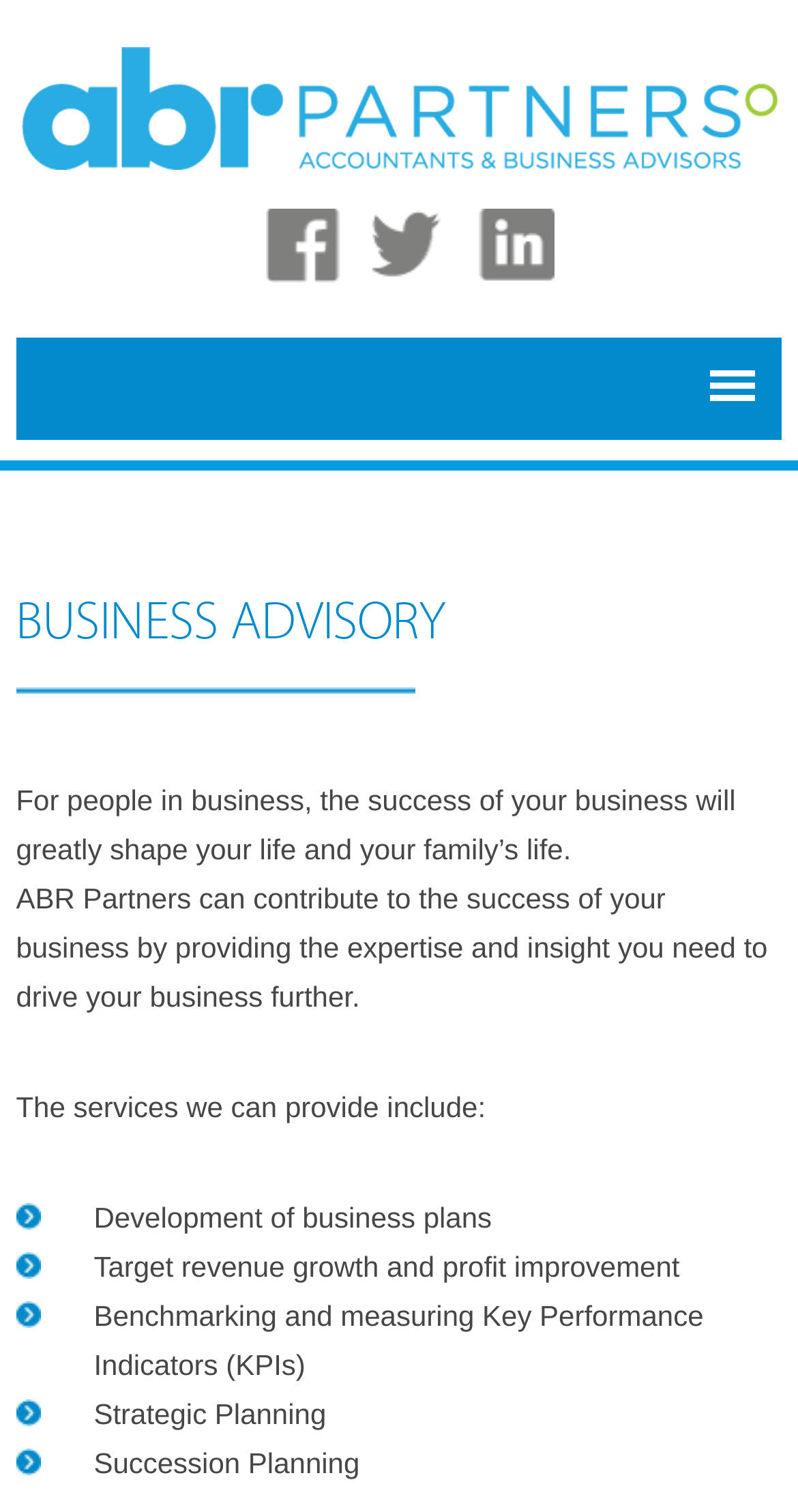Give a detailed account of the webpage, highlighting key information.

The webpage is about ABR Partners, an accounting organization that provides business advisory services in Sunbury. At the top-left corner, there is a link to "Accounting service" accompanied by an image with the same description. Below this, there are three links side by side, but their descriptions are not provided. 

On the right side of the page, near the top, there is another link with no description. The main content of the page starts with a heading "BUSINESS ADVISORY" at the top-left corner. Below this heading, there is a paragraph of text that explains how the success of a business affects one's life and family. 

The next paragraph describes how ABR Partners can contribute to the success of a business by providing expertise and insight. Following this, there is a paragraph that introduces the services provided by ABR Partners. 

Below this introduction, there is a list of services, including the development of business plans, target revenue growth and profit improvement, benchmarking and measuring Key Performance Indicators (KPIs), strategic planning, and succession planning. These services are listed in a vertical column, with each item positioned below the previous one.